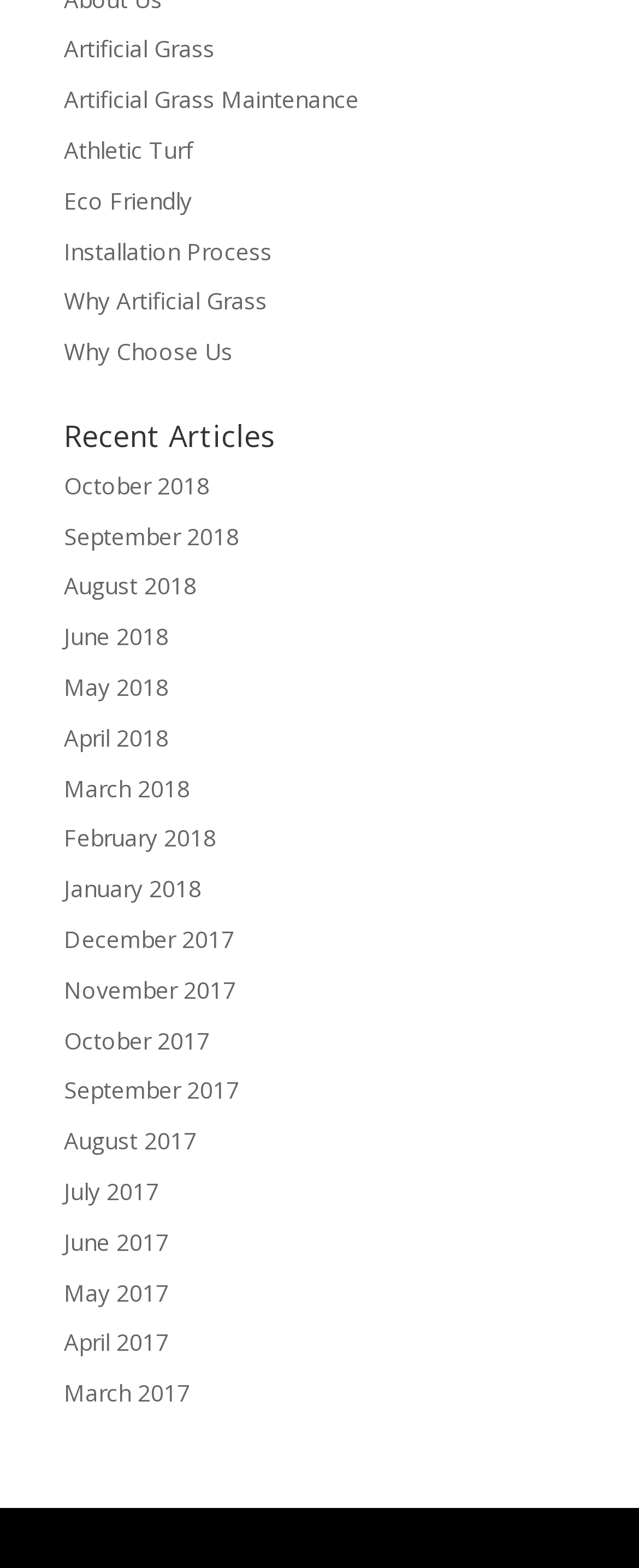Please answer the following question using a single word or phrase: 
Is there a link to 'Why Choose Us' on this webpage?

Yes